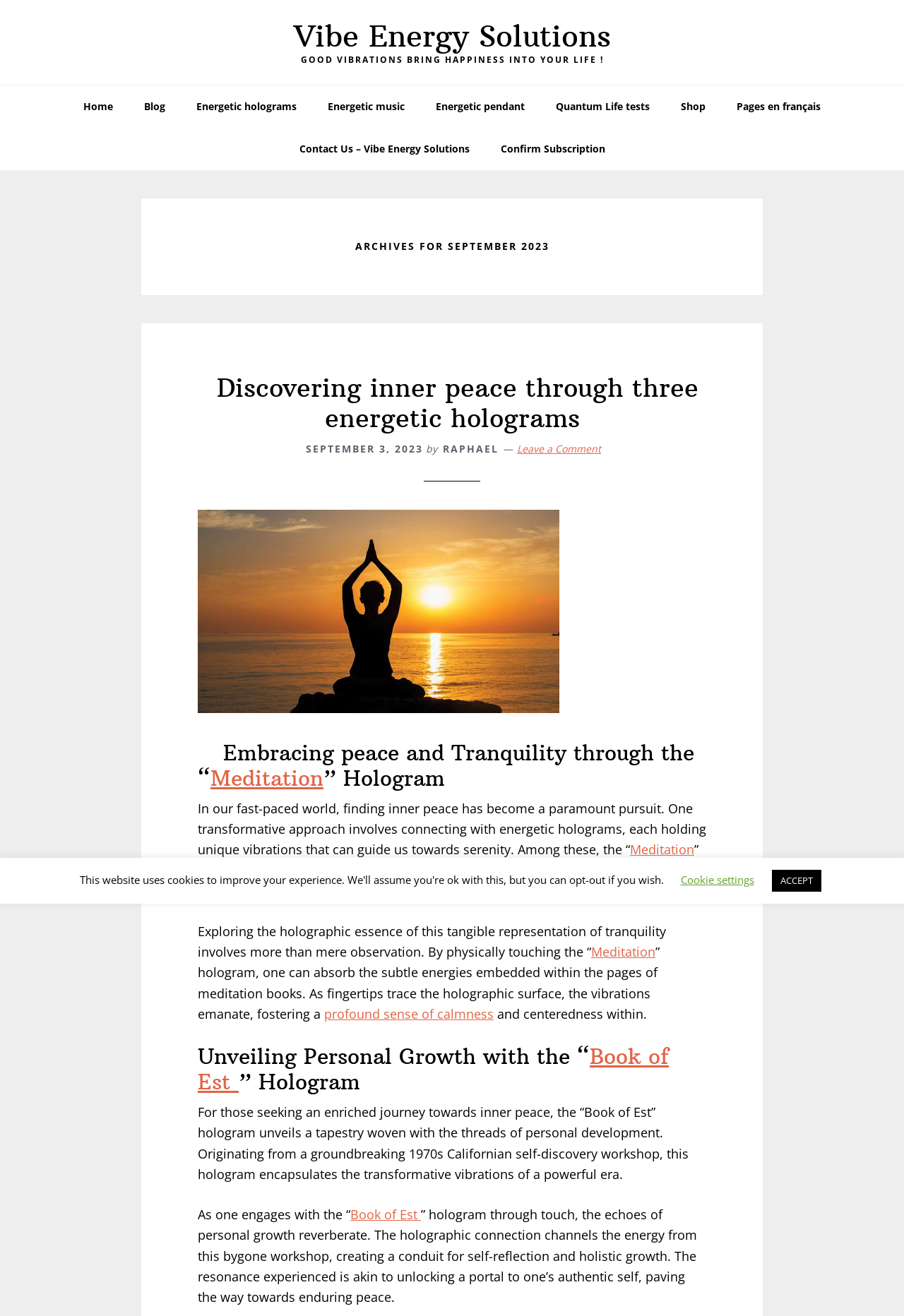Kindly determine the bounding box coordinates of the area that needs to be clicked to fulfill this instruction: "Contact Us".

[0.315, 0.097, 0.535, 0.13]